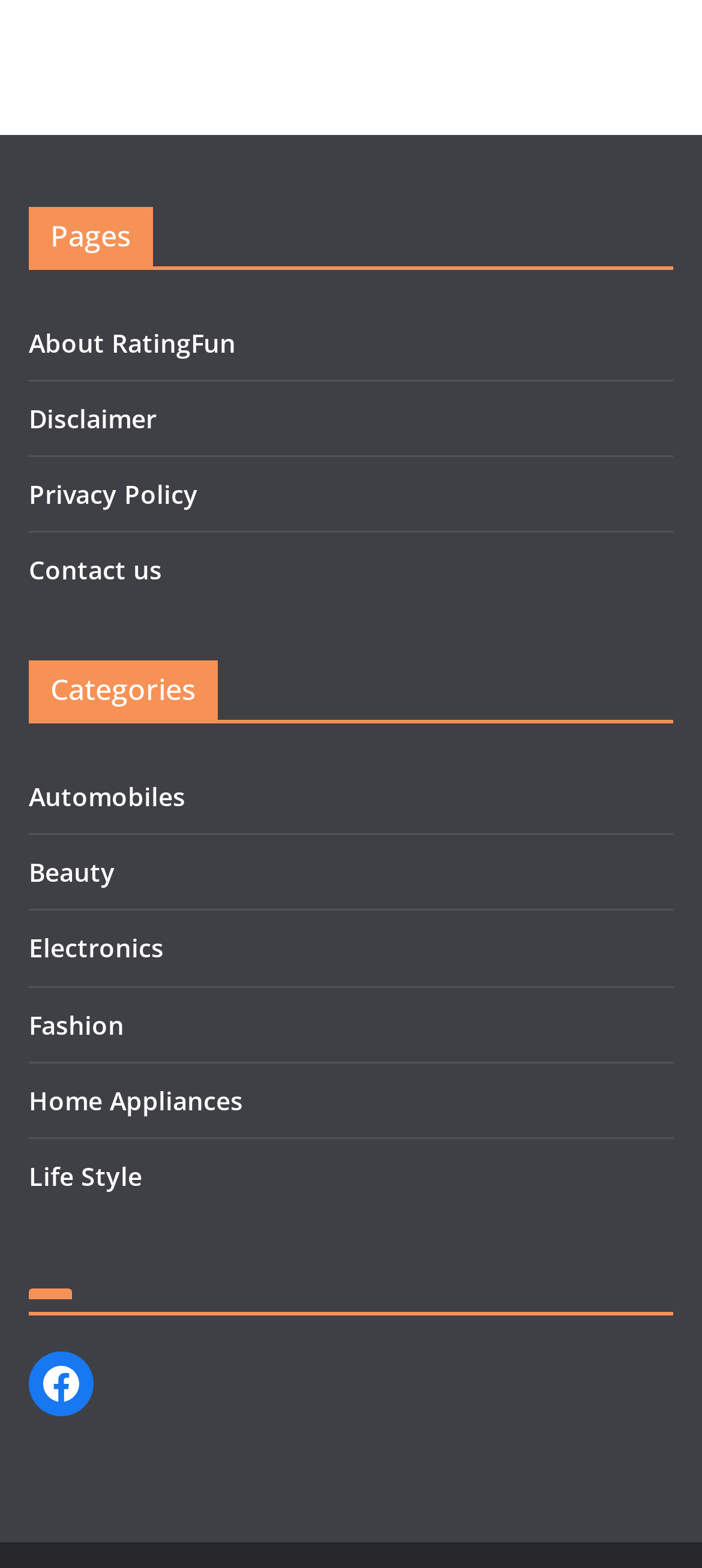Could you provide the bounding box coordinates for the portion of the screen to click to complete this instruction: "Contact us"?

[0.041, 0.352, 0.231, 0.374]